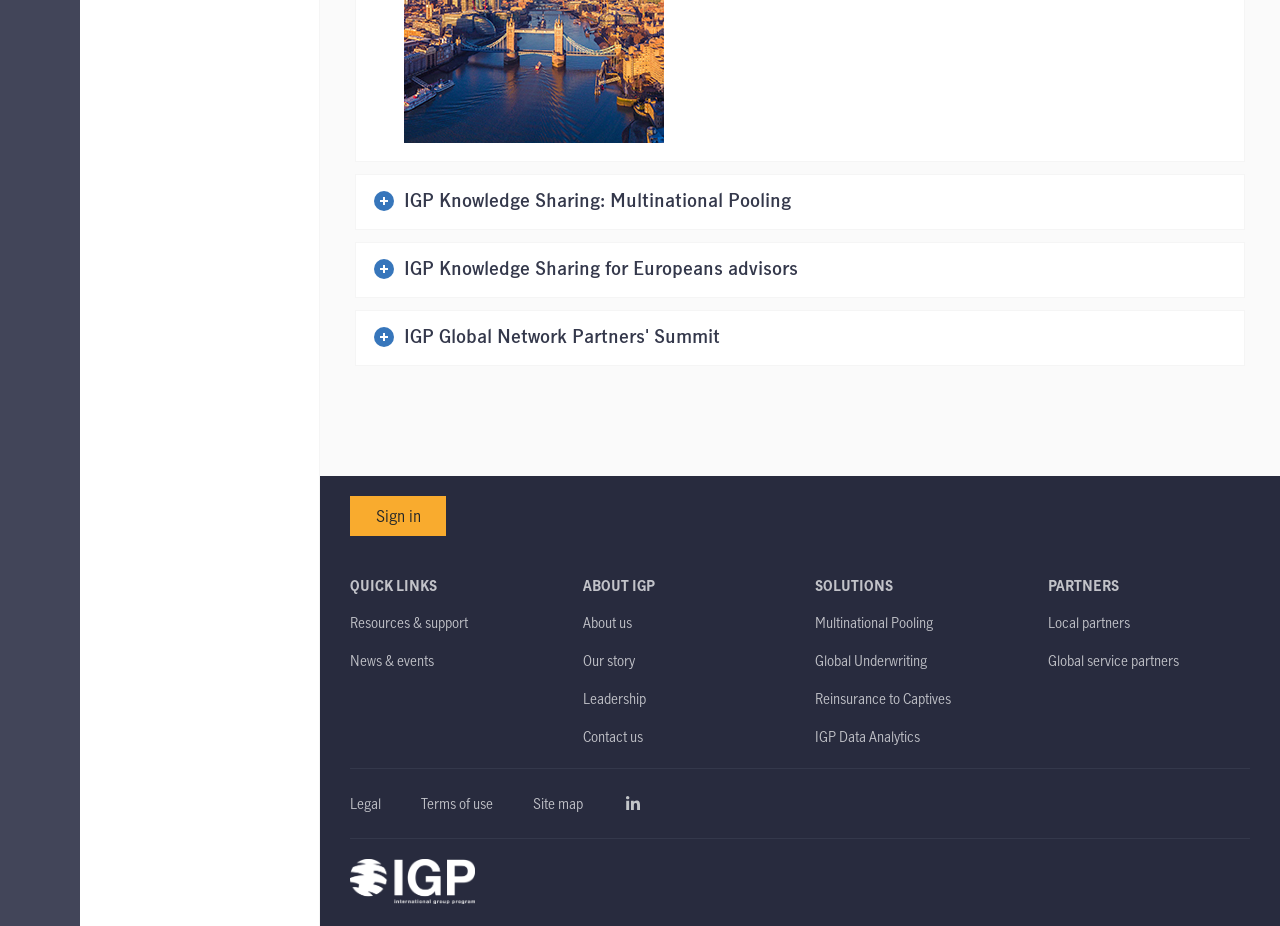Identify the bounding box coordinates of the clickable section necessary to follow the following instruction: "Learn about 'Multinational Pooling'". The coordinates should be presented as four float numbers from 0 to 1, i.e., [left, top, right, bottom].

[0.637, 0.661, 0.729, 0.682]